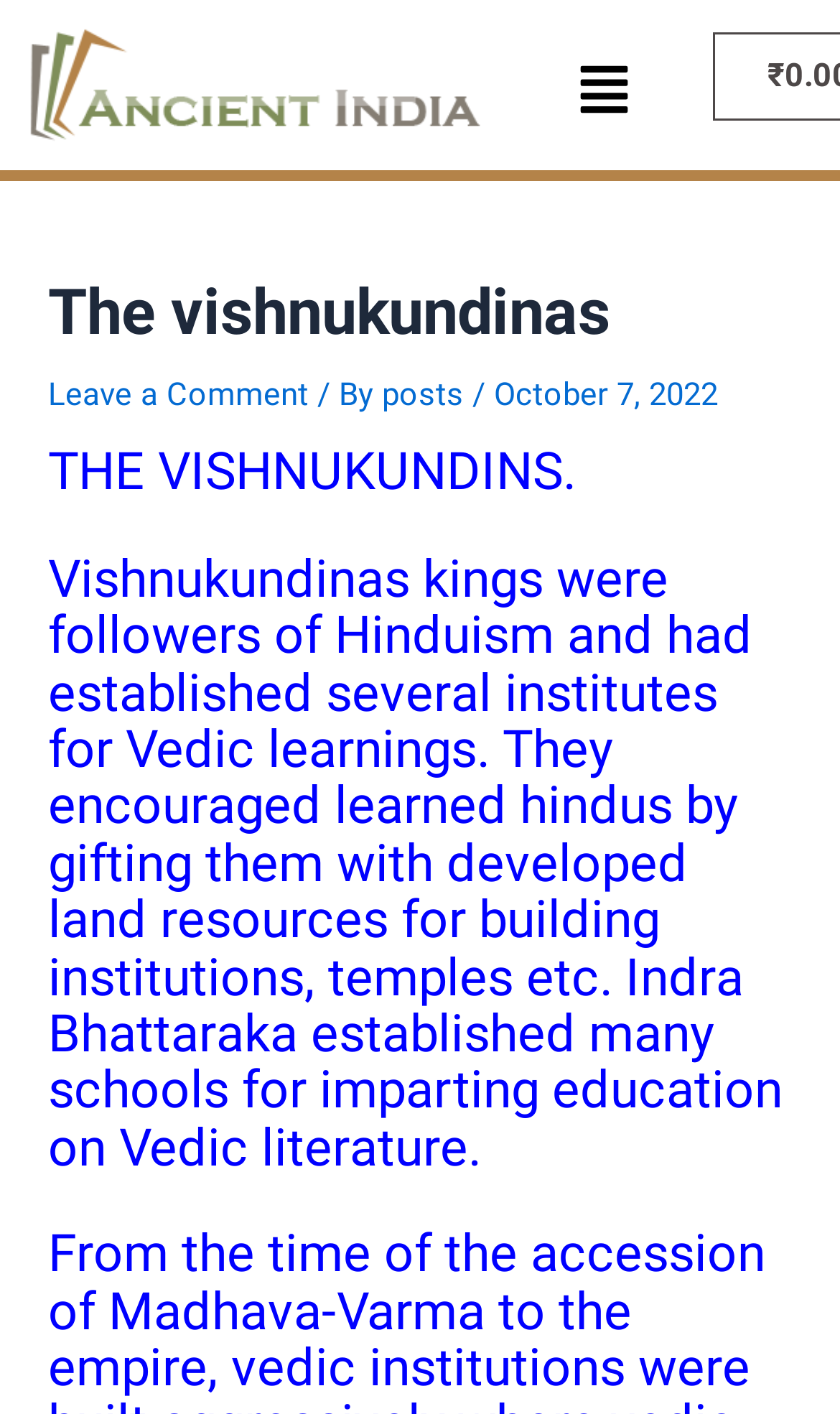Please provide a comprehensive response to the question below by analyzing the image: 
What religion did Vishnukundinas kings follow?

According to the webpage, Vishnukundinas kings were followers of Hinduism, as stated in the text 'Vishnukundinas kings were followers of Hinduism and had established several institutes for Vedic learnings.'